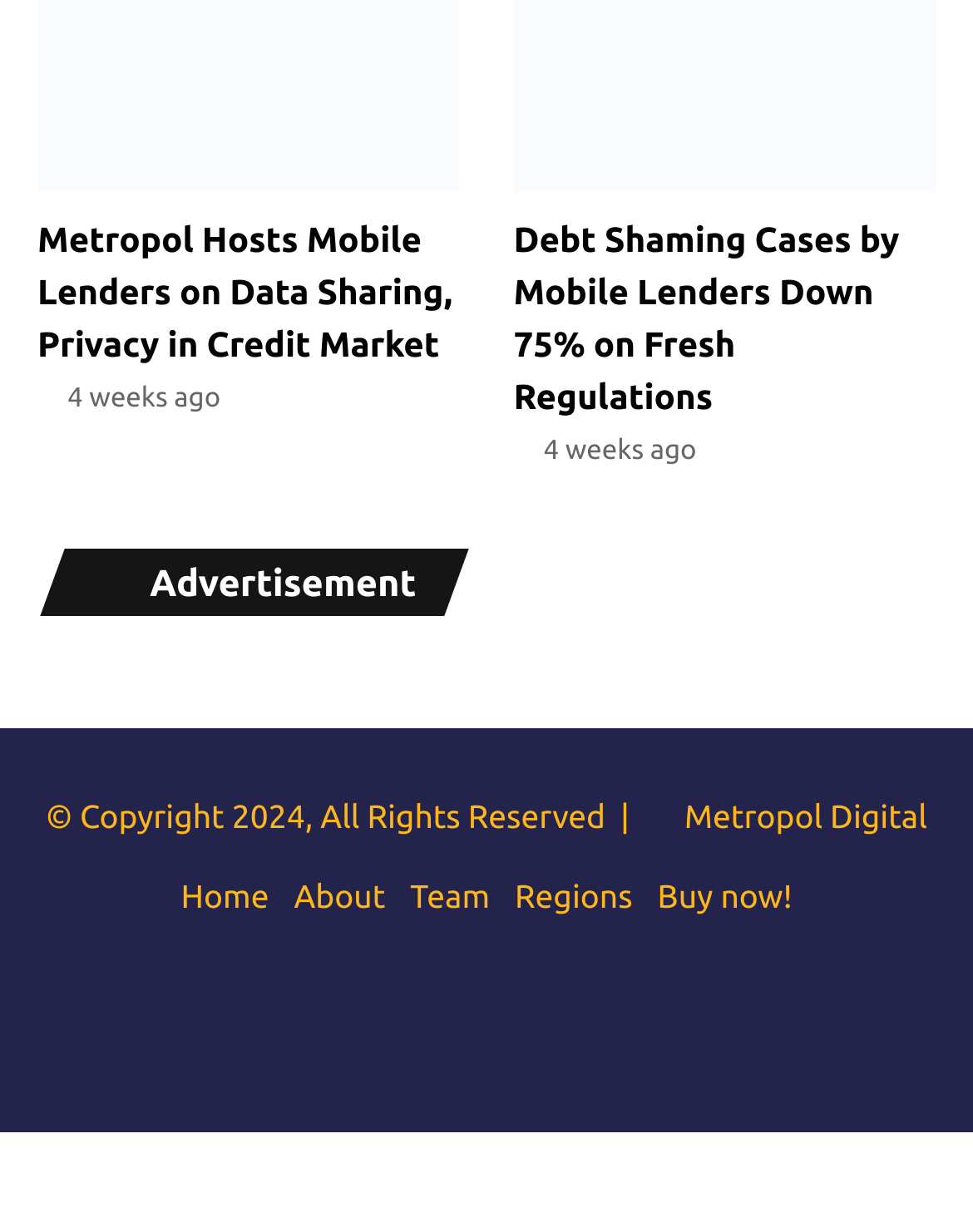Find the bounding box of the web element that fits this description: "Buy now!".

[0.676, 0.714, 0.814, 0.742]